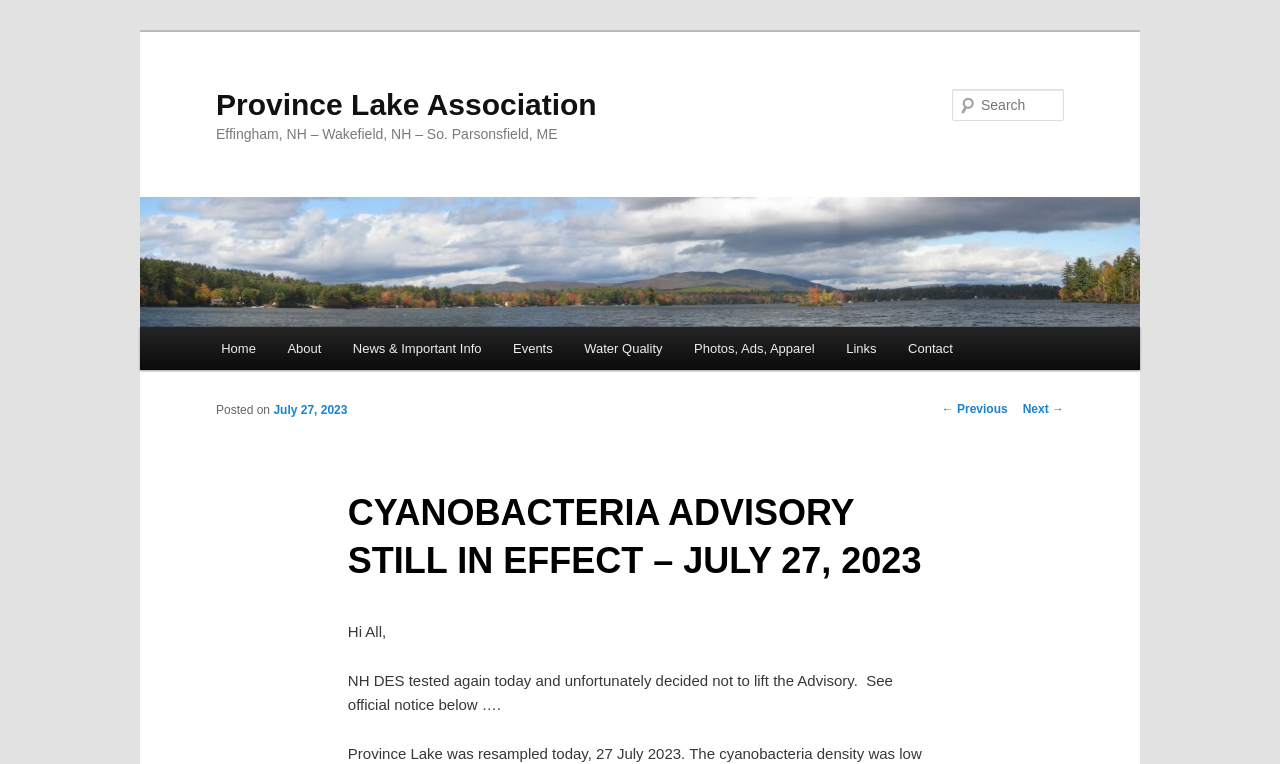What is the name of the lake association?
Look at the image and respond with a one-word or short-phrase answer.

Province Lake Association